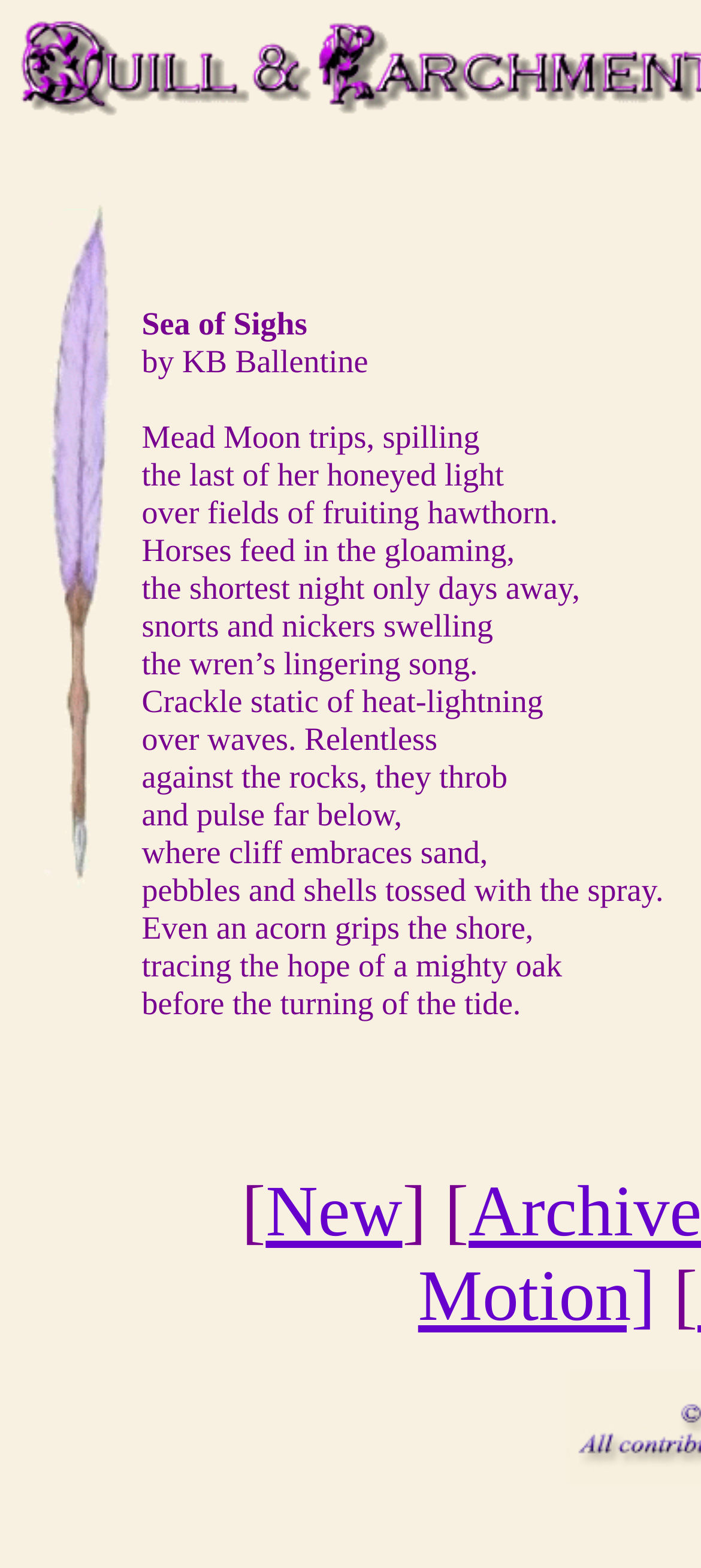Analyze the image and answer the question with as much detail as possible: 
What is the tone of the poem?

The language and imagery used in the poem suggest a peaceful and serene tone, with descriptions of natural beauty and a sense of calm. The overall effect is one of tranquility and contemplation.